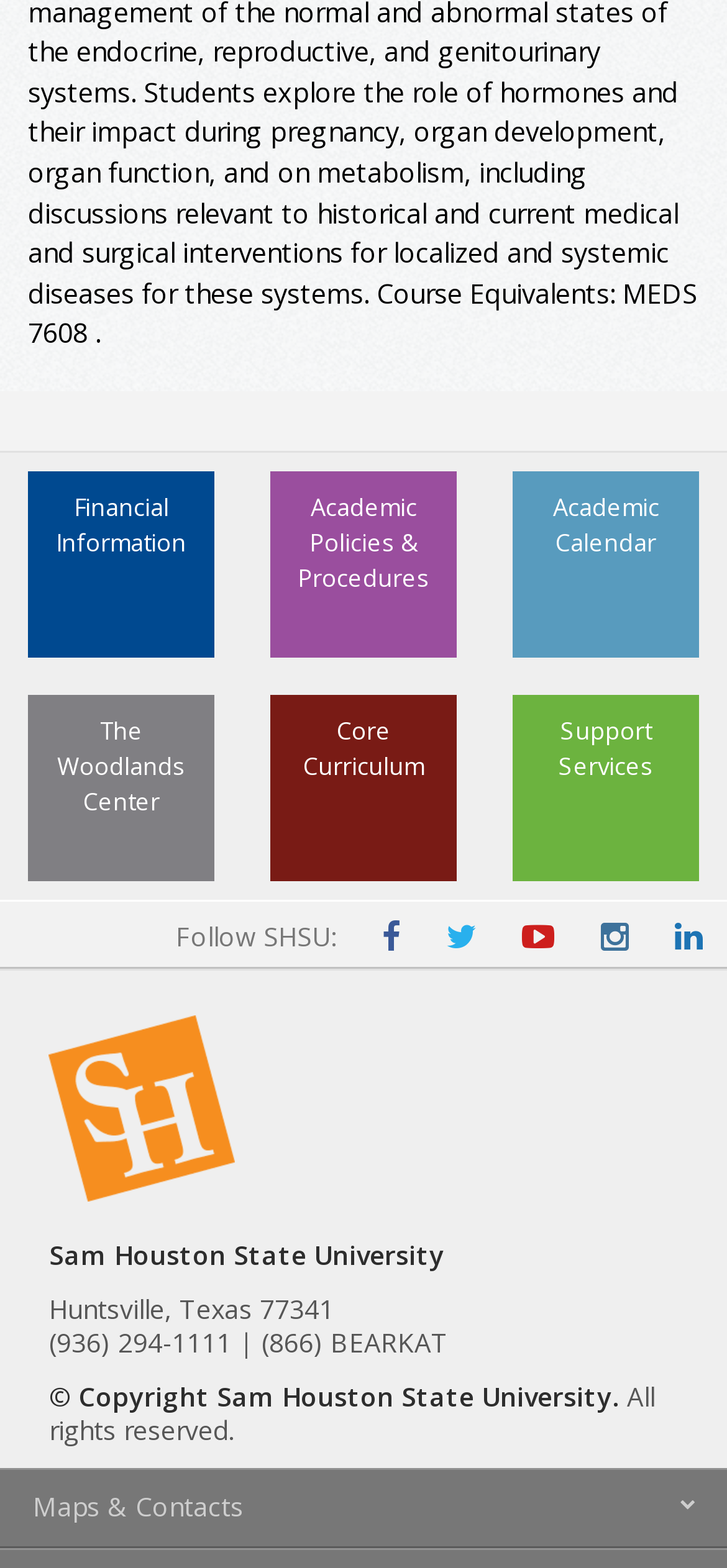Review the image closely and give a comprehensive answer to the question: What is the name of the university?

I found the answer by looking at the link with the text 'Sam Houston State University' which is located at the bottom of the page, and it is also accompanied by an image with the same name.